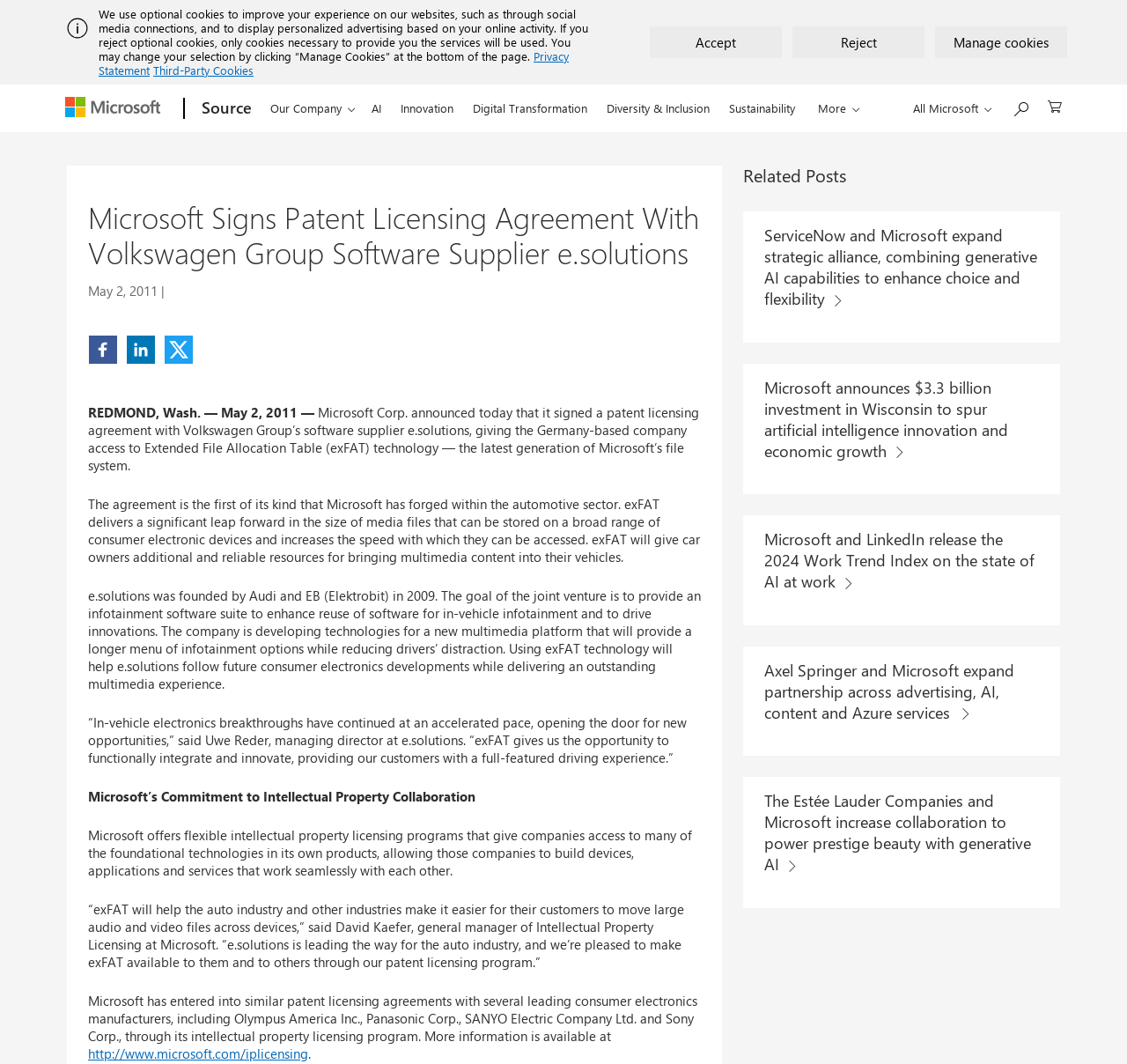Please extract and provide the main headline of the webpage.

Microsoft Signs Patent Licensing Agreement With Volkswagen Group Software Supplier e.solutions